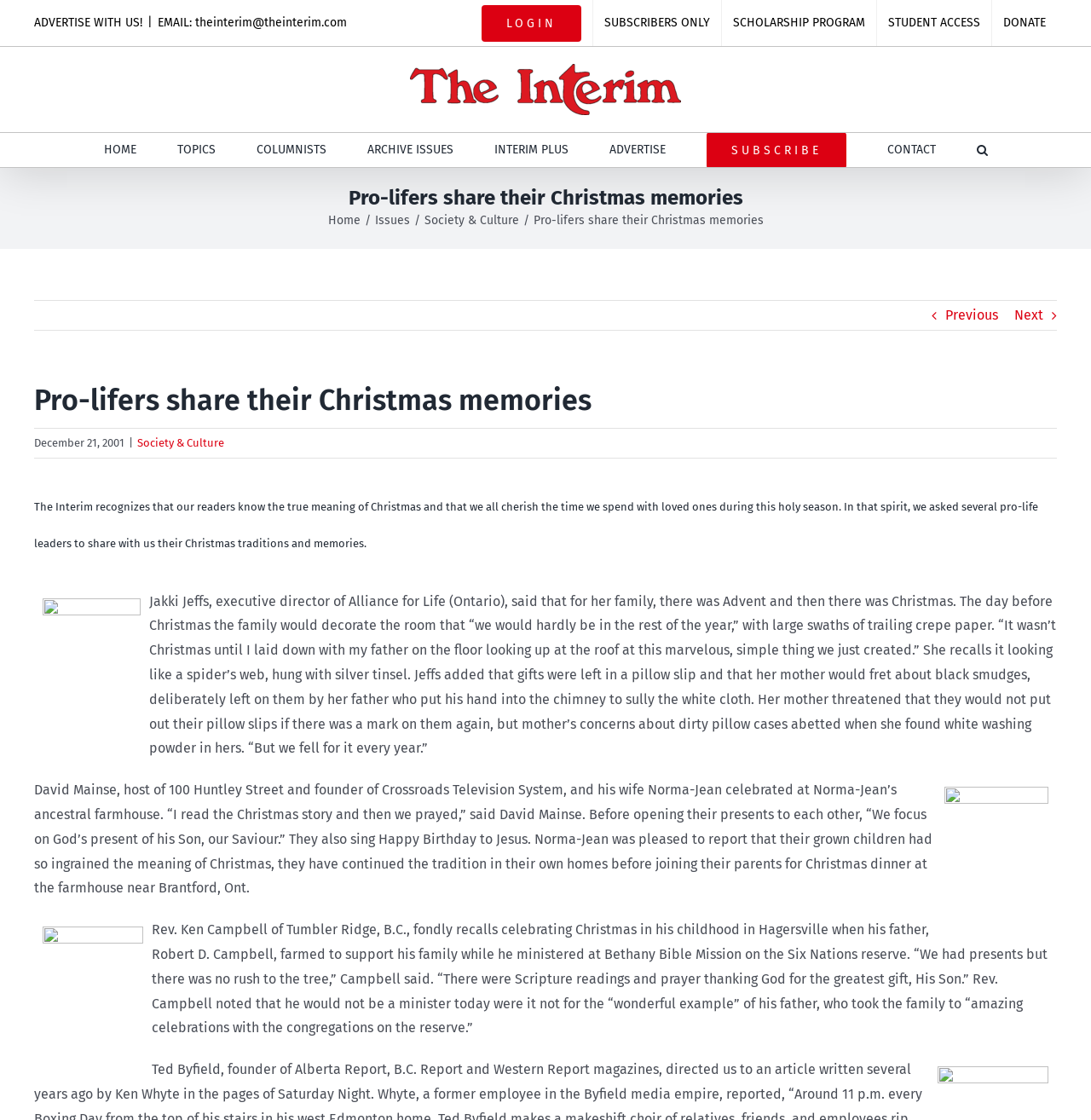Please specify the bounding box coordinates of the clickable section necessary to execute the following command: "Click on the 'LOGIN' link".

[0.431, 0.0, 0.543, 0.041]